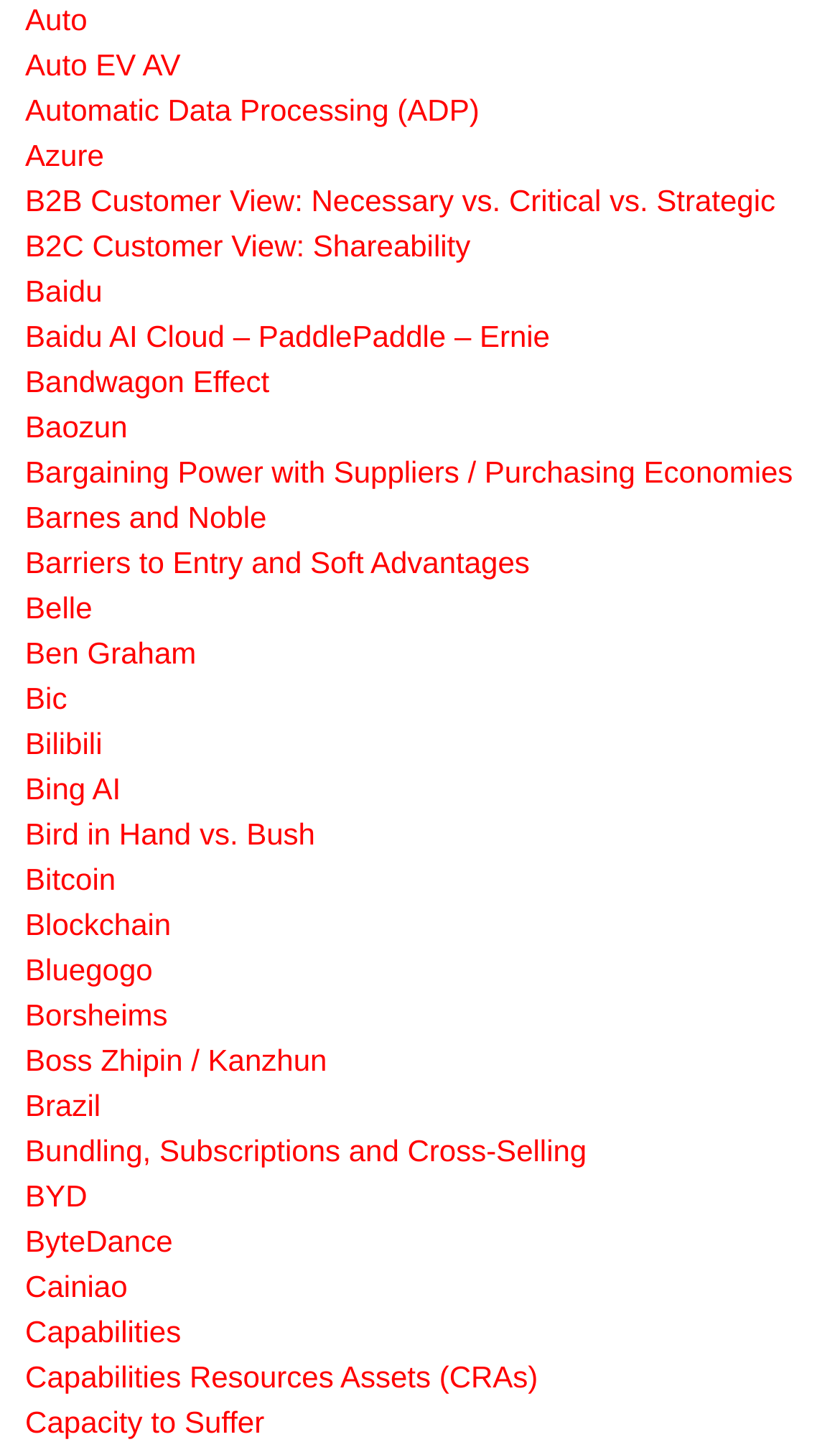Use a single word or phrase to answer the question: 
How many links contain the word 'B'?

7